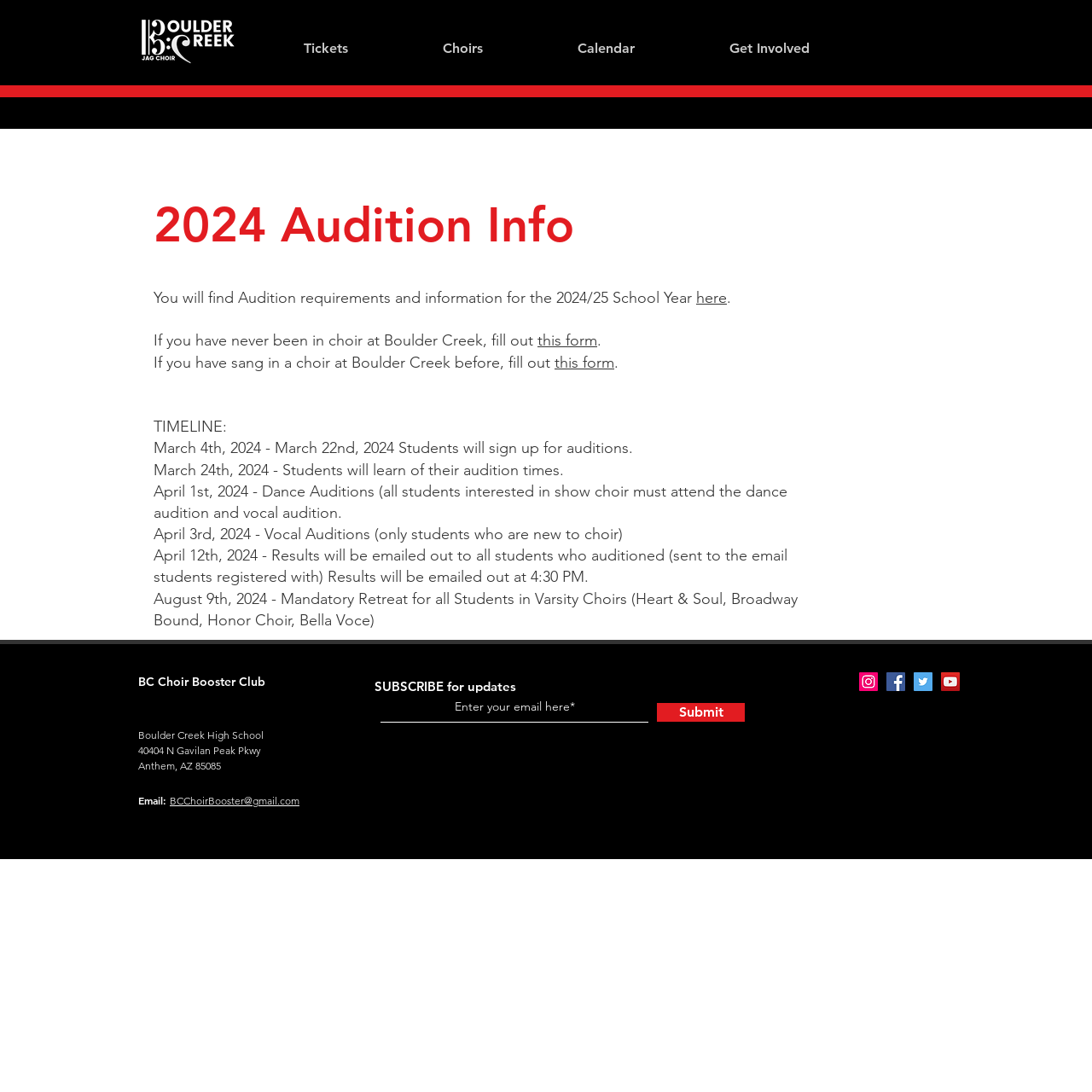What social media platforms does the choir have?
Please provide a detailed and comprehensive answer to the question.

The webpage has a social bar section that lists the social media platforms associated with the choir. These platforms are Instagram, Facebook, Twitter, and YouTube, each with a corresponding icon and link.